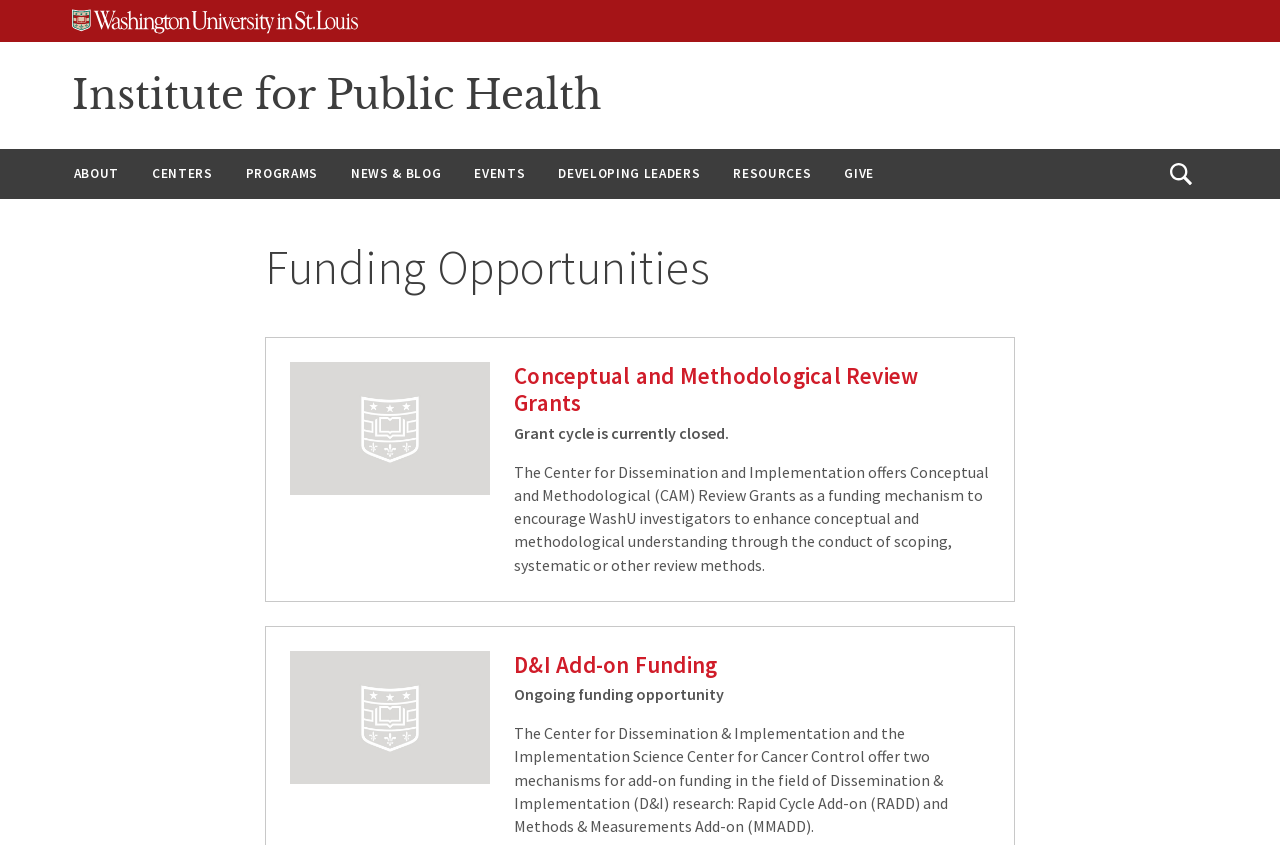Given the webpage screenshot, identify the bounding box of the UI element that matches this description: "News & Blog".

[0.263, 0.177, 0.357, 0.235]